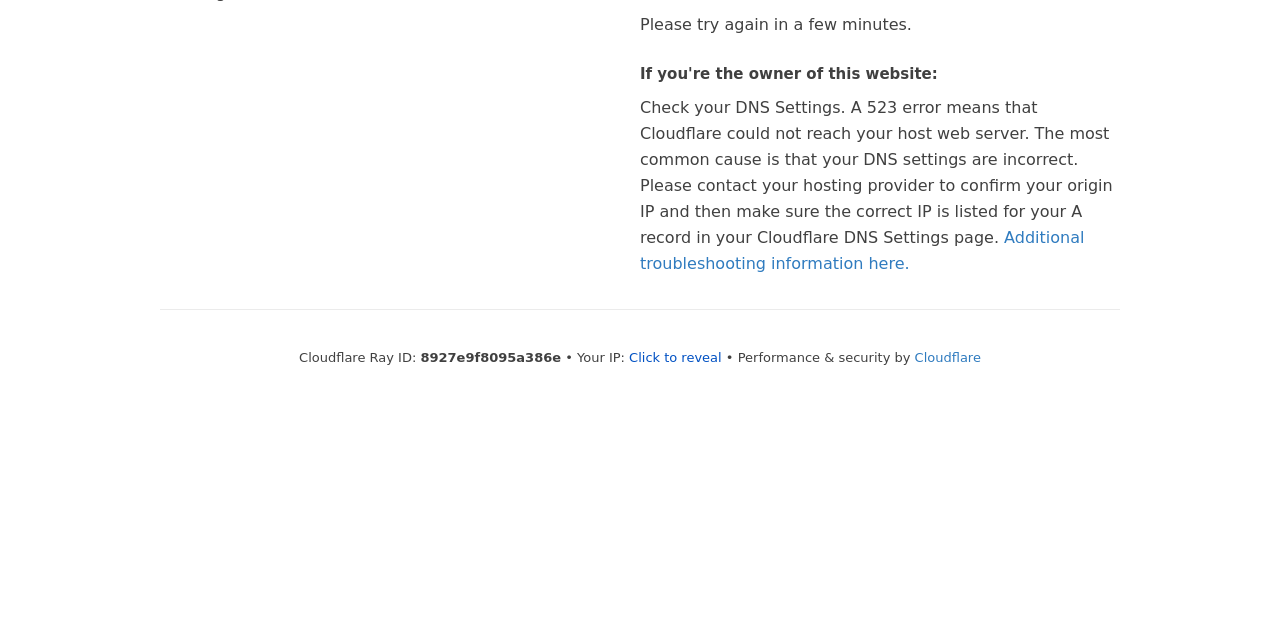Given the webpage screenshot and the description, determine the bounding box coordinates (top-left x, top-left y, bottom-right x, bottom-right y) that define the location of the UI element matching this description: Cloudflare

[0.715, 0.546, 0.766, 0.57]